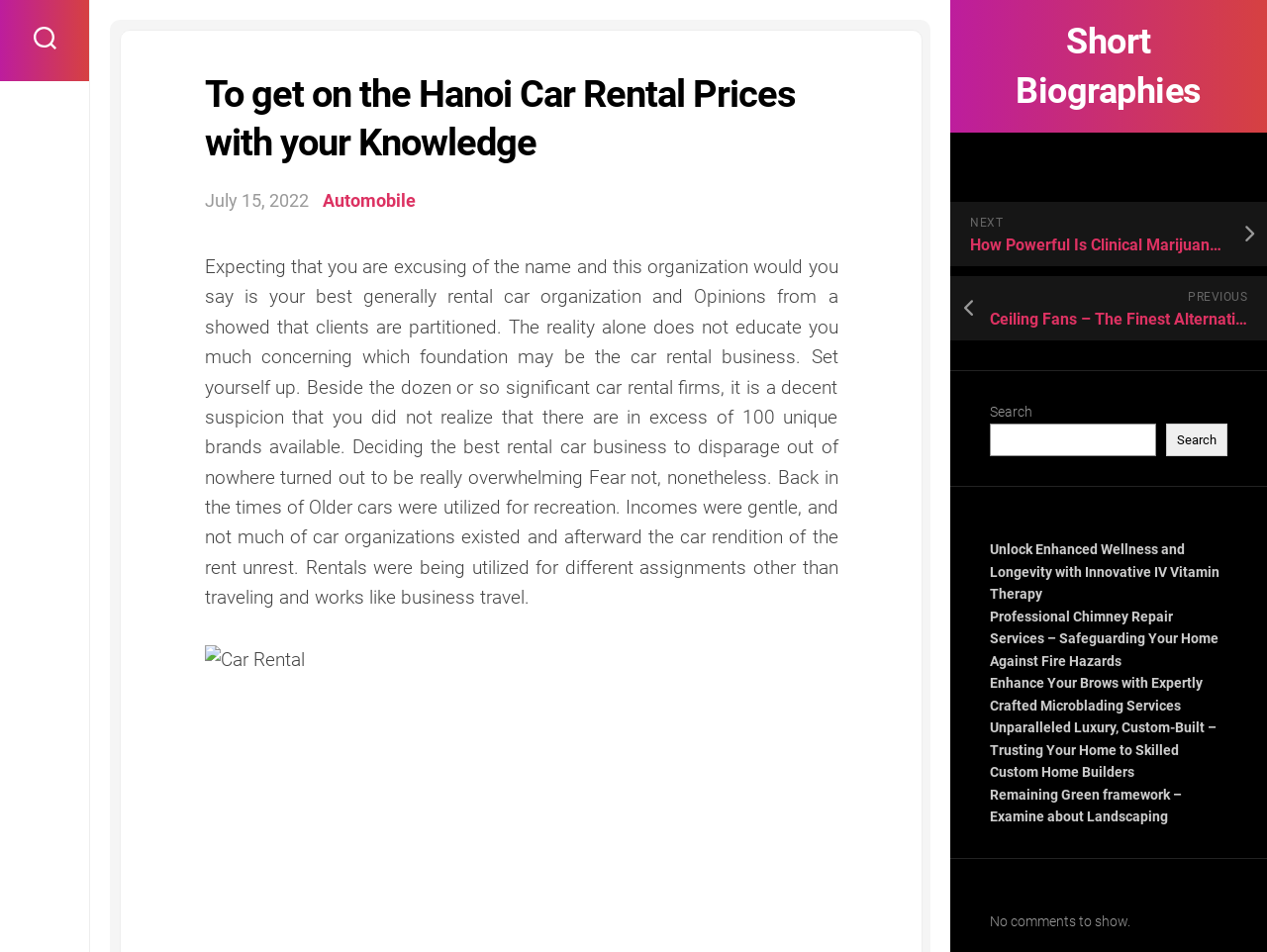How many links are under the 'Recent Posts' heading?
Provide an in-depth answer to the question, covering all aspects.

I counted the links under the 'Recent Posts' heading, which are 'Unlock Enhanced Wellness and Longevity with Innovative IV Vitamin Therapy', 'Professional Chimney Repair Services – Safeguarding Your Home Against Fire Hazards', 'Enhance Your Brows with Expertly Crafted Microblading Services', 'Unparalleled Luxury, Custom-Built – Trusting Your Home to Skilled Custom Home Builders', and 'Remaining Green framework – Examine about Landscaping'.